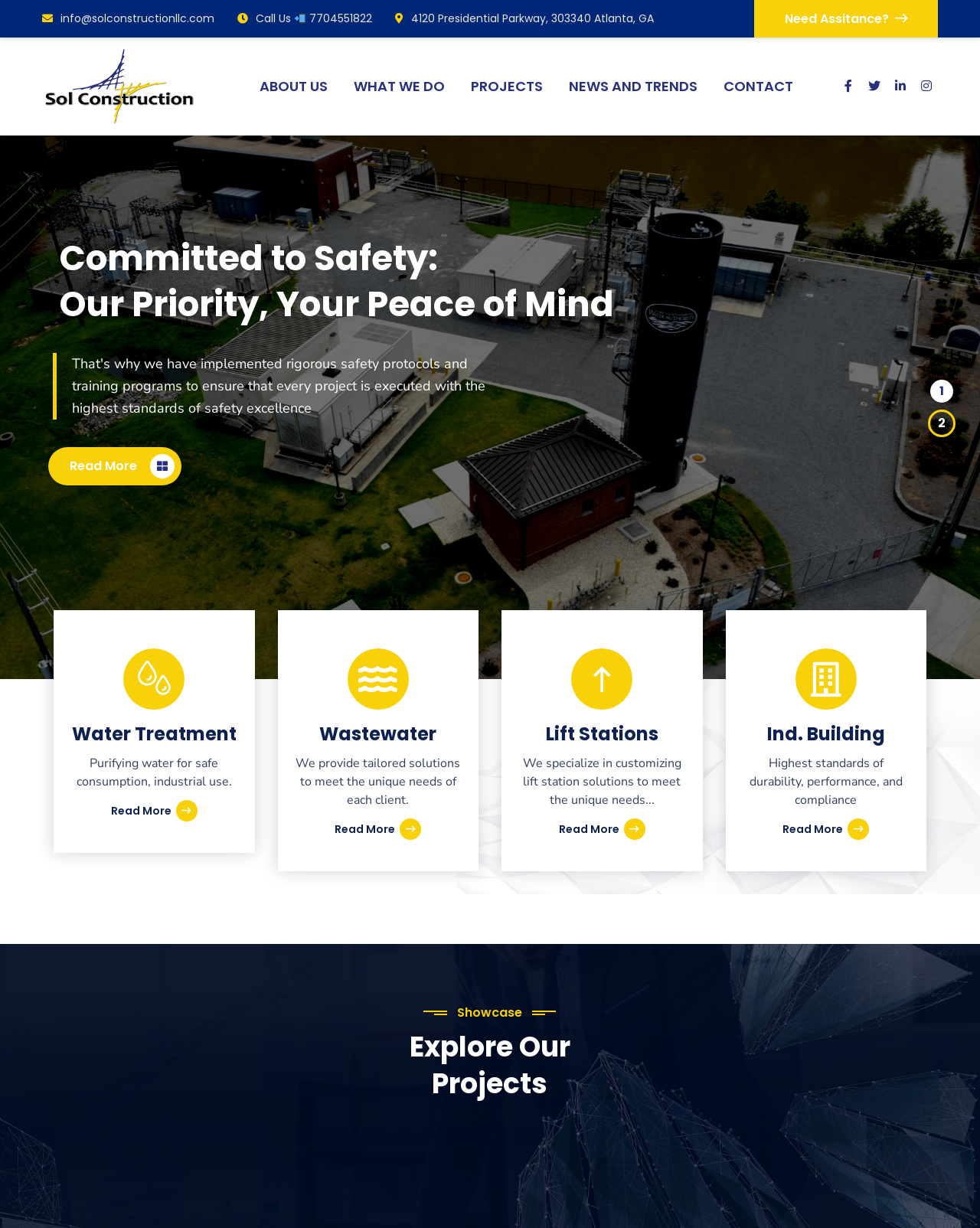Create a full and detailed caption for the entire webpage.

The webpage is for Sol Construction LLC, a company that provides industrial construction services. At the top of the page, there is a navigation menu with links to "About Us", "What We Do", "Projects", "News and Trends", and "Contact". Below the navigation menu, there are four sections: Water Treatment, Wastewater, Lift Stations, and Industrial Building. Each section has a heading, a brief description, and a "Read More" link.

On the top-right corner of the page, there is a contact information section with an email address, phone number, and address. There is also a "Need Assistance?" link and social media links.

In the middle of the page, there is a showcase section with a heading "Explore Our Projects". Below this section, there is a brief introduction to Sol Construction LLC, stating that the company works with a passion for taking challenges and creating new ones in the industrial sector.

On the bottom-left corner of the page, there is an "Open Hours" section, a "Newsletter" section, and a "Contact info" section. The "Contact info" section has the company's address, phone number, and email address.

On the bottom-right corner of the page, there is a "Services" section with a list of services provided by the company, including Water Treatment, Wastewater, Lift Stations, Storm Sewer, and Industrial Buildings. There is also a copyright notice at the bottom of the page.

Throughout the page, there are various icons and images, including a phone icon, an email icon, and social media icons.